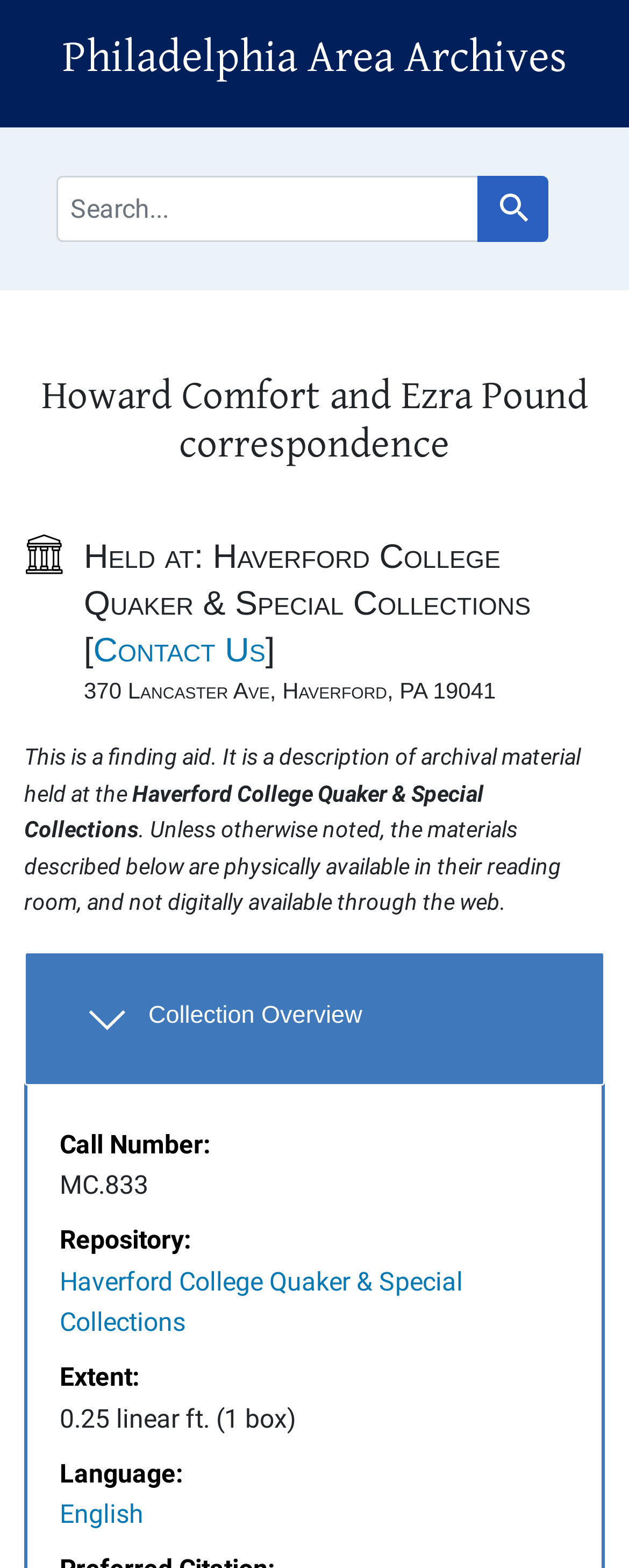Identify the bounding box coordinates for the region to click in order to carry out this instruction: "View Collection Overview". Provide the coordinates using four float numbers between 0 and 1, formatted as [left, top, right, bottom].

[0.038, 0.607, 0.962, 0.693]